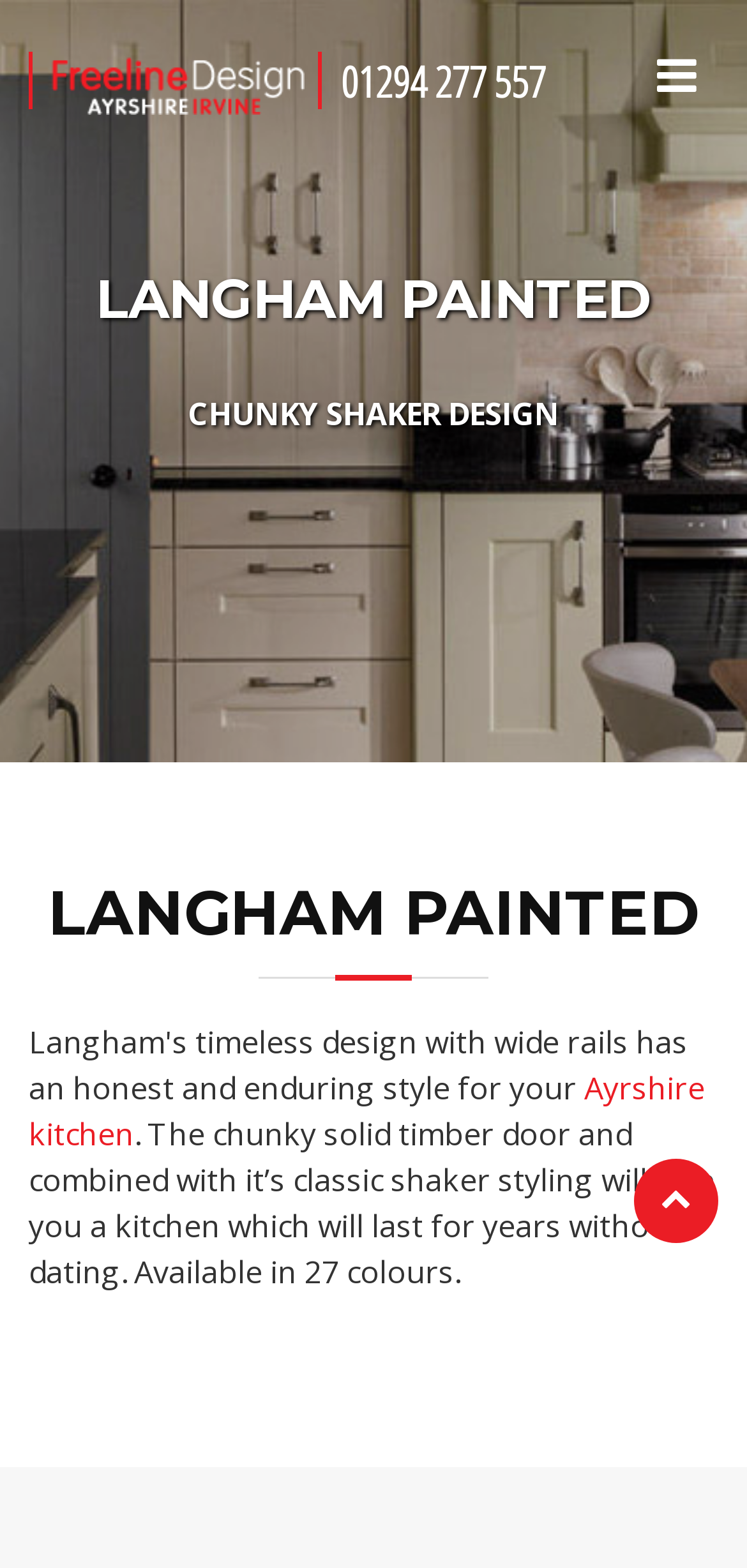Provide the bounding box coordinates for the specified HTML element described in this description: "Menu". The coordinates should be four float numbers ranging from 0 to 1, in the format [left, top, right, bottom].

None